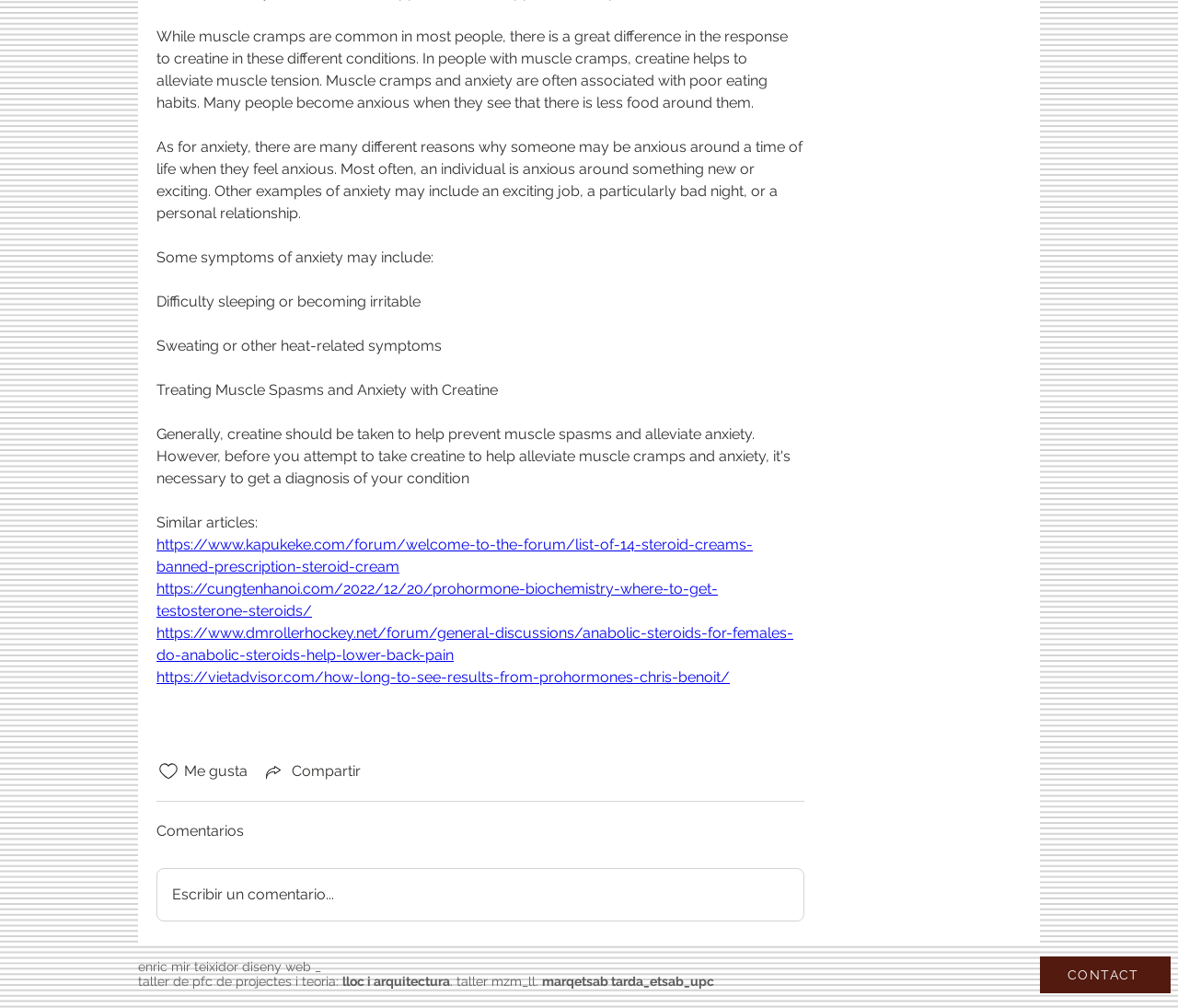Locate the bounding box coordinates of the segment that needs to be clicked to meet this instruction: "Read similar article".

[0.133, 0.531, 0.639, 0.571]